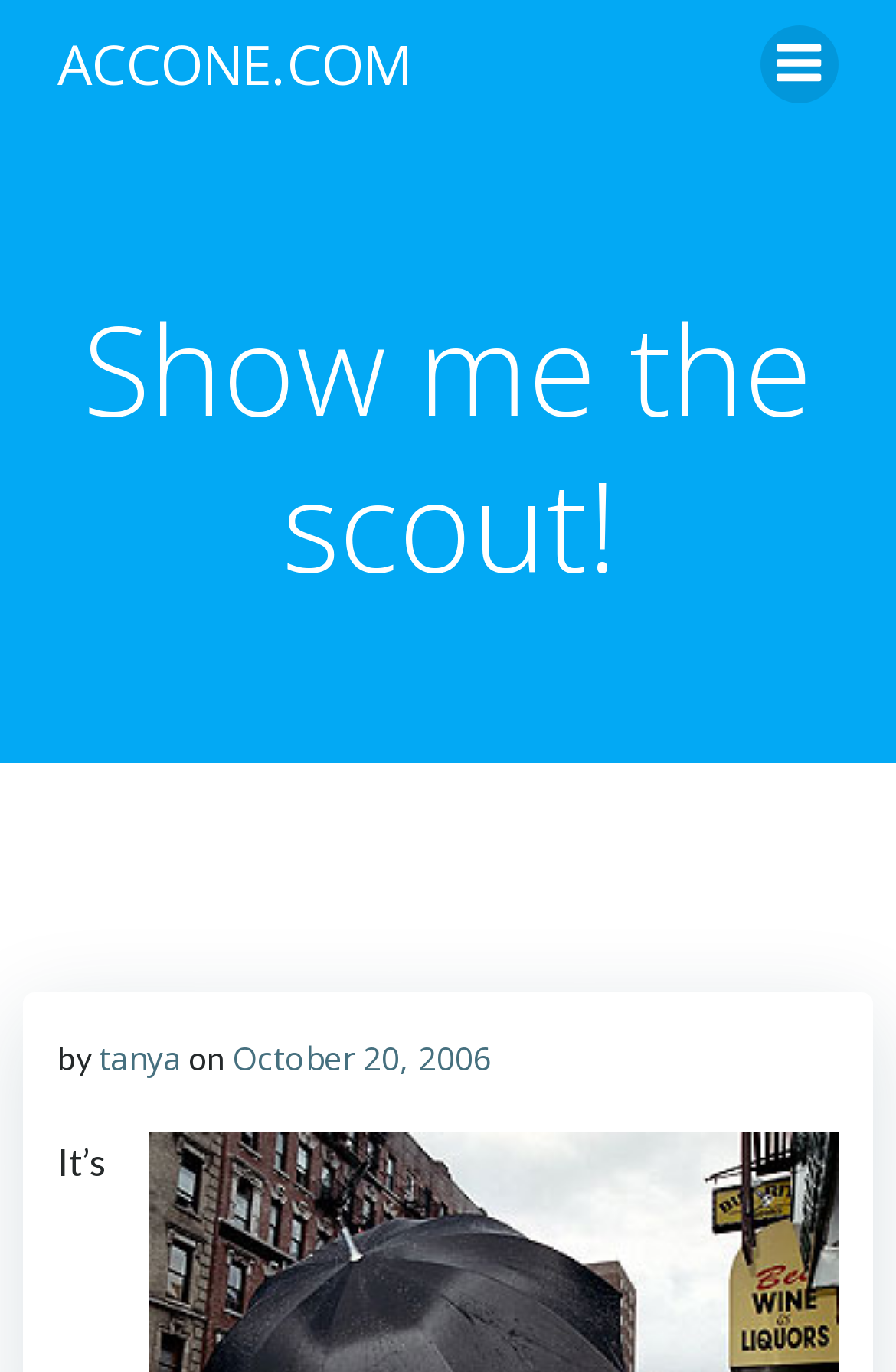Using the information in the image, could you please answer the following question in detail:
How many links are there in the top section of the webpage?

The top section of the webpage contains two links: 'ACCONE.COM' and 'Menu'. The 'ACCONE.COM' link is located at the top-left corner, and the 'Menu' link is located at the top-right corner.